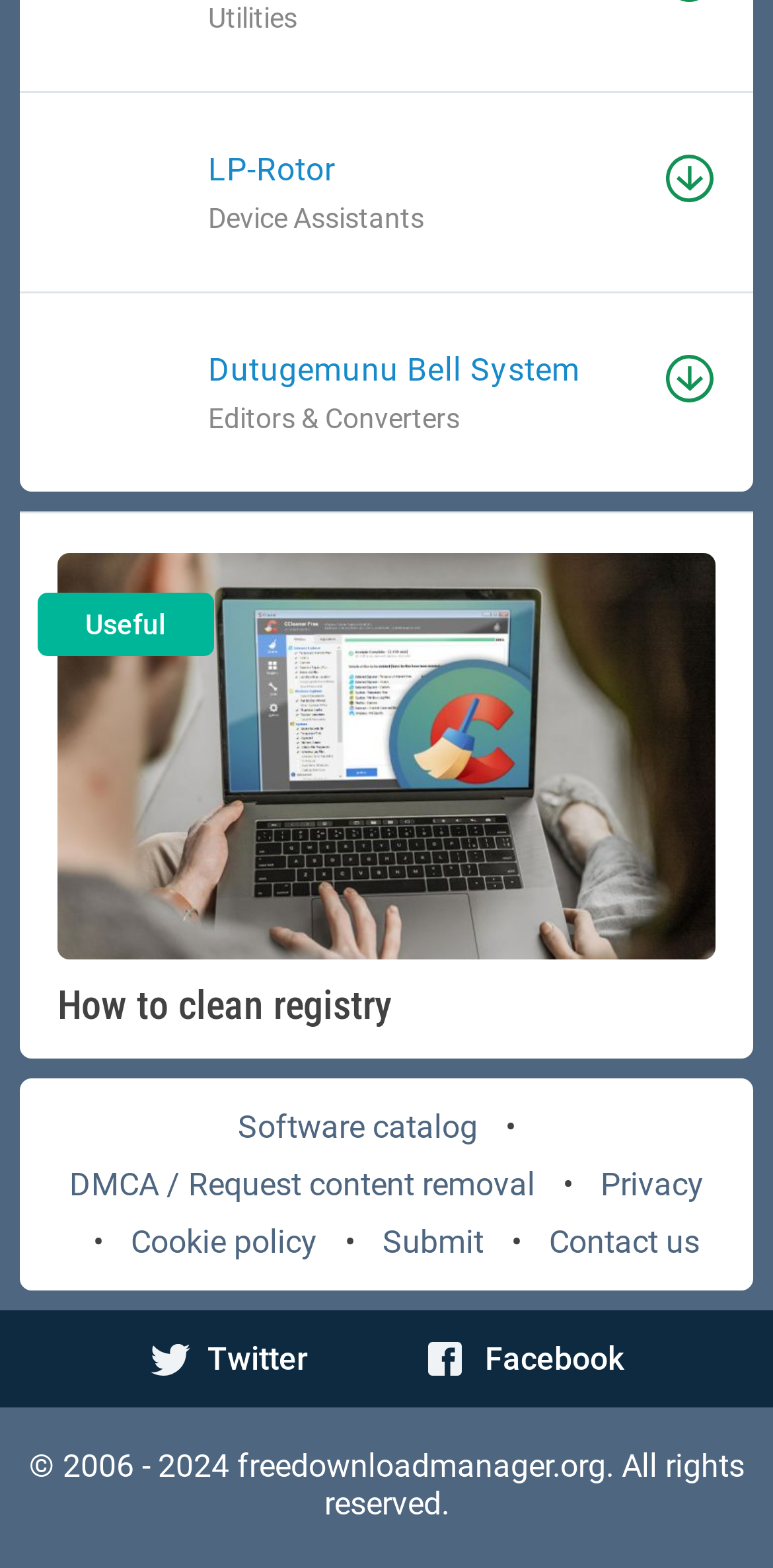Select the bounding box coordinates of the element I need to click to carry out the following instruction: "Explore Software catalog".

[0.308, 0.707, 0.618, 0.731]